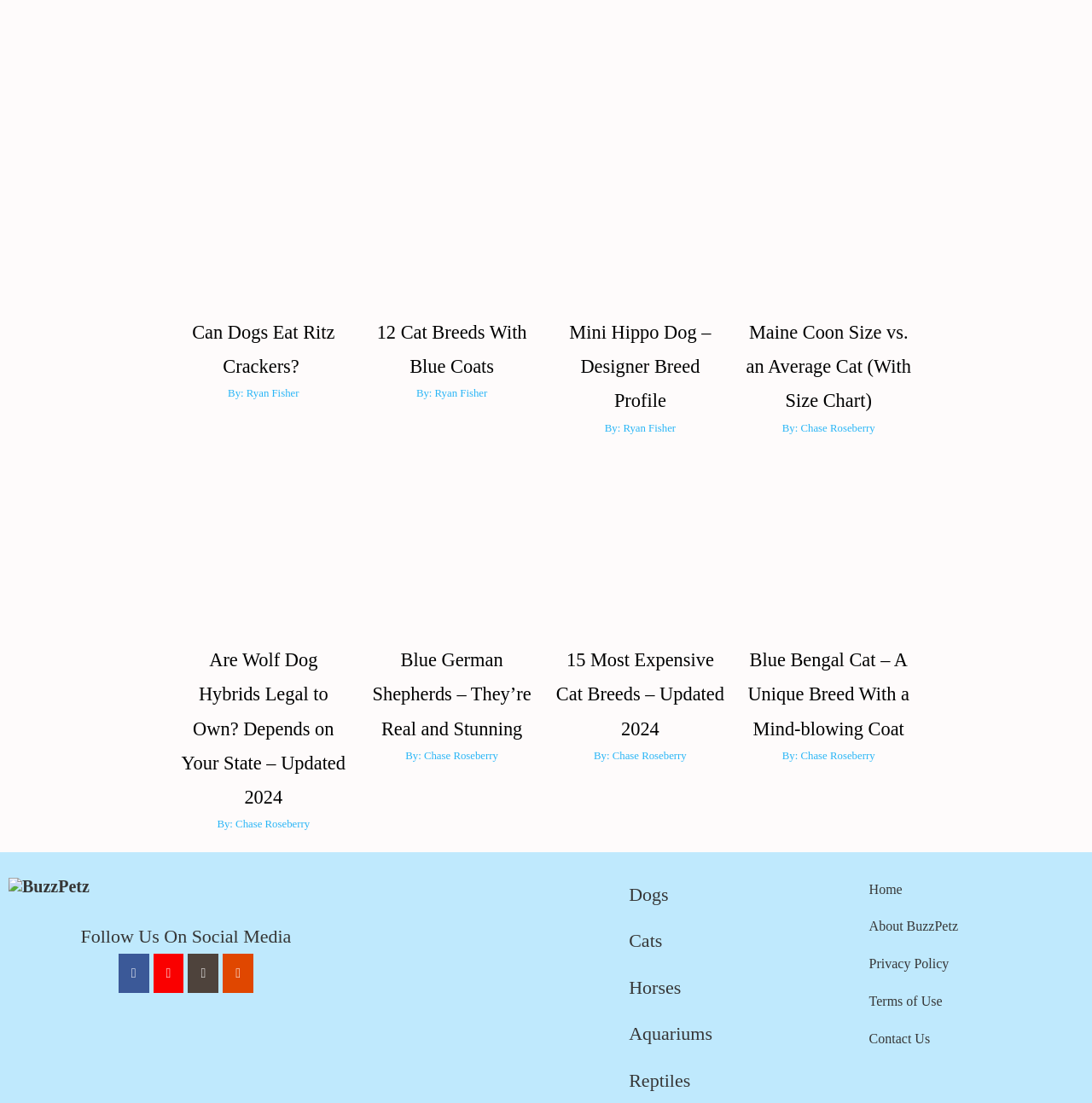Please provide a comprehensive answer to the question based on the screenshot: Who is the author of the first article?

The first article has a link 'By: Ryan Fisher' which indicates that Ryan Fisher is the author of the article.